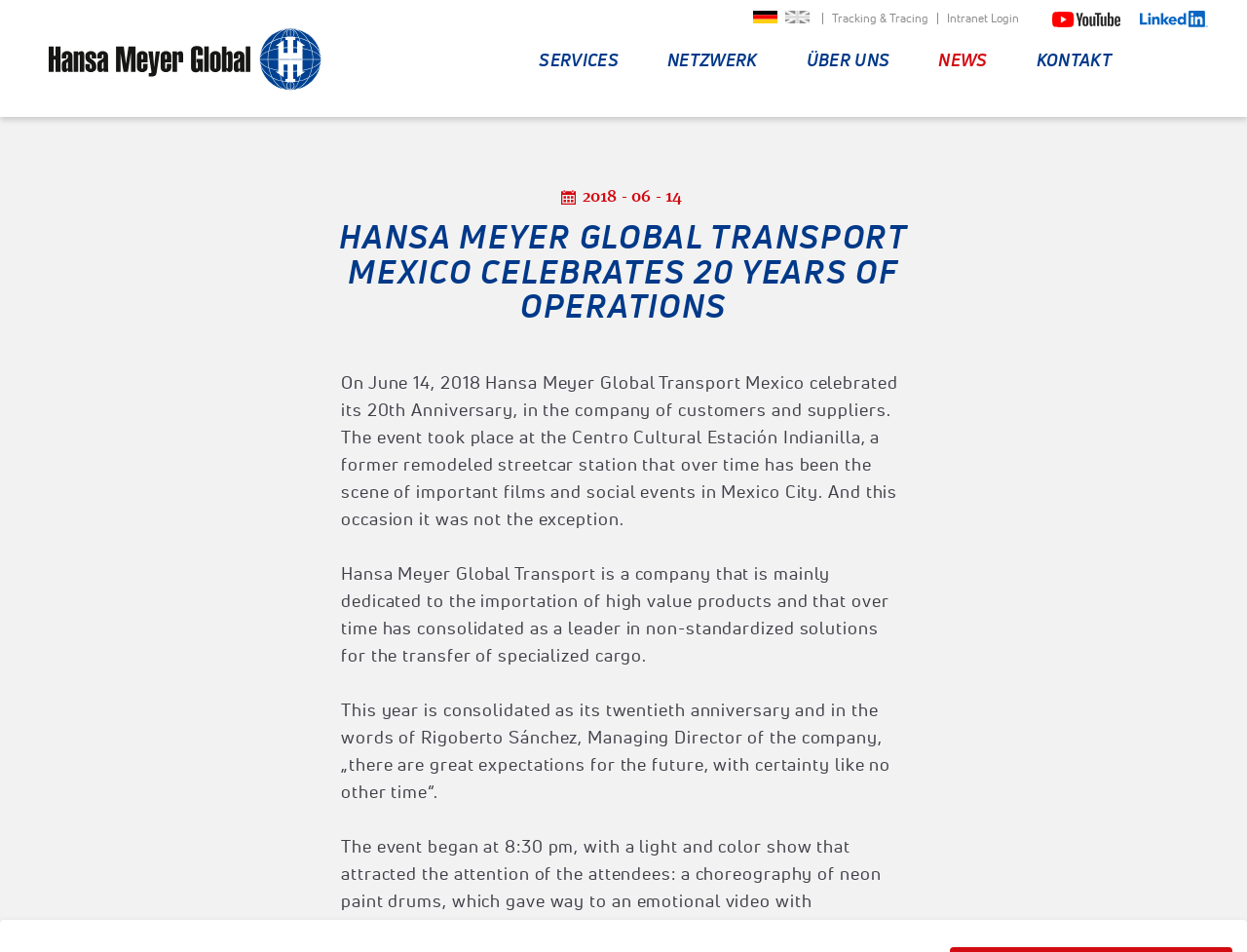Detail the various sections and features present on the webpage.

The webpage is about Hansa Meyer Global Transport Mexico celebrating 20 years of operations. At the top, there is a link to "Hansa Meyer Global" on the left, followed by a row of links to various services and sections, including "SERVICES", "PROJECTS", "HEAVY HAUL & RIGGING", "AIRFREIGHT", "LOGISTIC SOLUTIONS", "CONSULTING", "NETZWERK", "NIEDERLASSUNGEN", "IT & INNOVATION CENTER", "ACADEMY", "ÜBER UNS", "GESCHICHTE", "KARRIERE", "QHSE", "COMPLIANCE", "NEWS", and "KONTAKT". 

Below this row, there are two links to change the language, "Deutsch" and "English", on the left, and a link to "Tracking & Tracing" and "Intranet Login" on the right. 

The main content of the webpage is a news article celebrating the 20th anniversary of Hansa Meyer Global Transport Mexico. The article is headed by a title "HANSA MEYER GLOBAL TRANSPORT MEXICO CELEBRATES 20 YEARS OF OPERATIONS" and is followed by three paragraphs of text describing the event and the company's history. 

On the right side of the article, there is a navigation section with a "Previous" and "Next" button, and a date "2018 - 06 - 14" above them. There are also three small text elements "01", "|", and "05" above the navigation section.